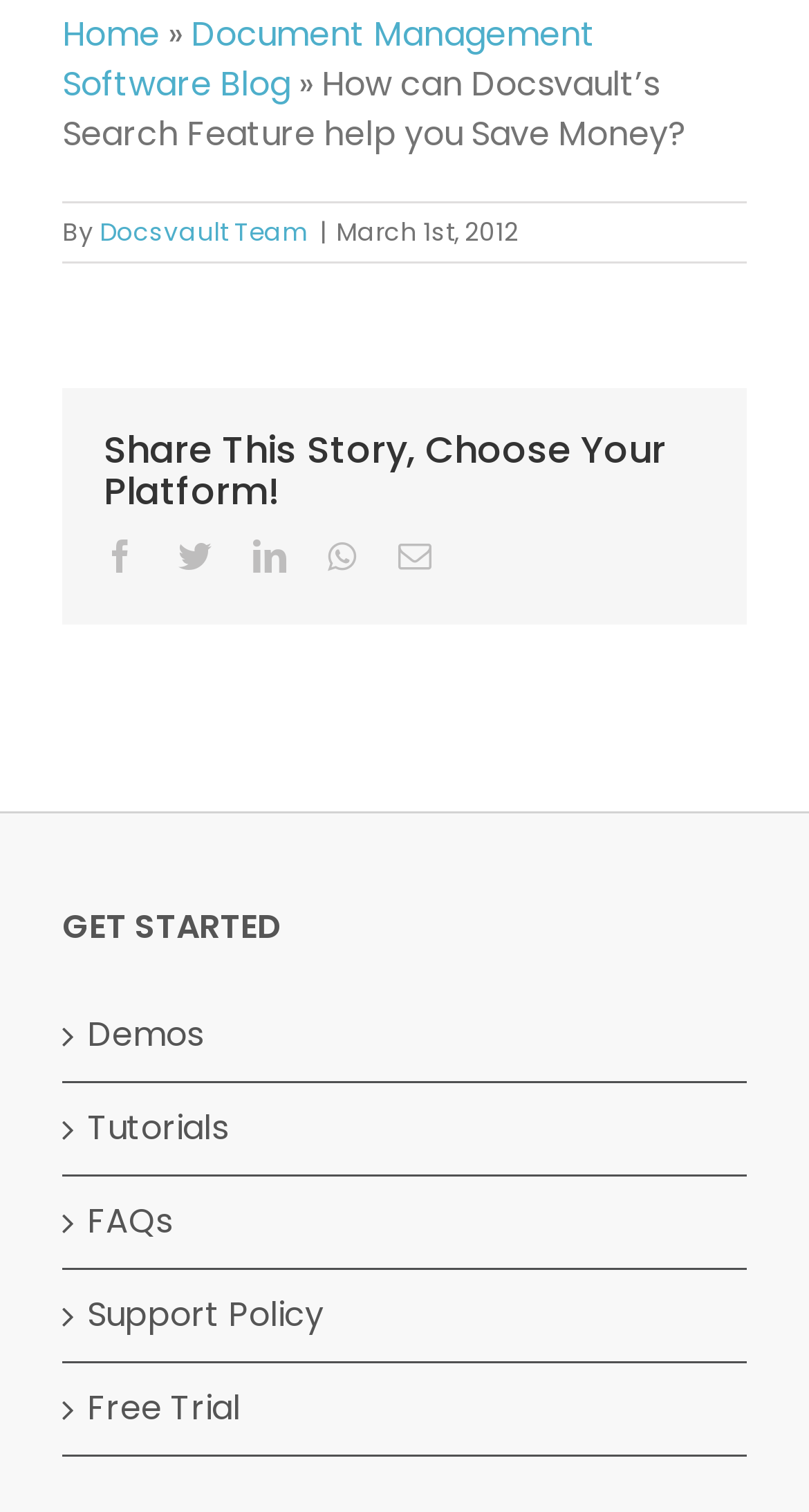Bounding box coordinates are specified in the format (top-left x, top-left y, bottom-right x, bottom-right y). All values are floating point numbers bounded between 0 and 1. Please provide the bounding box coordinate of the region this sentence describes: Support Policy

[0.108, 0.854, 0.897, 0.887]